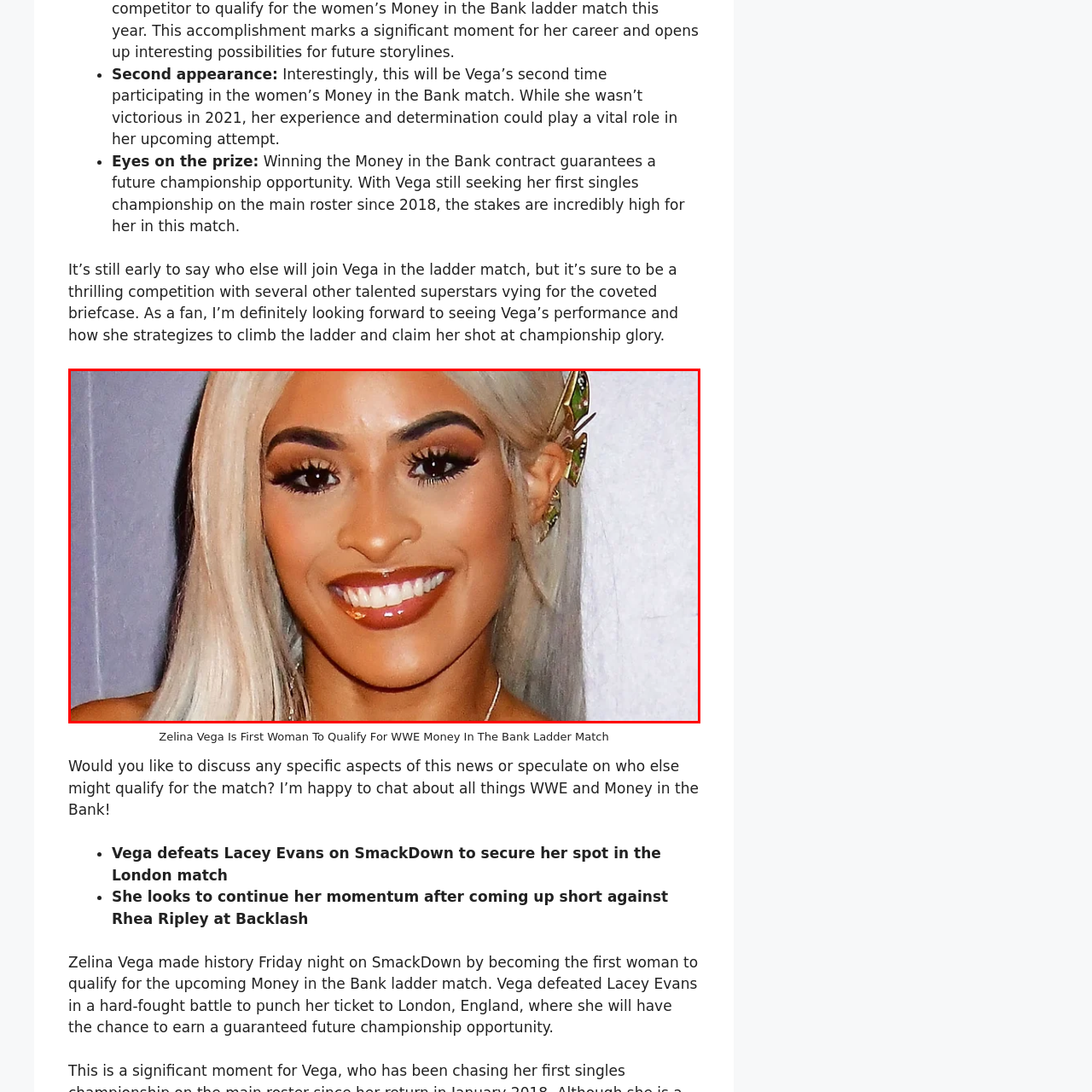Study the image enclosed in red and provide a single-word or short-phrase answer: What is the tone of Zelina Vega's expression in the image?

Confident and celebratory